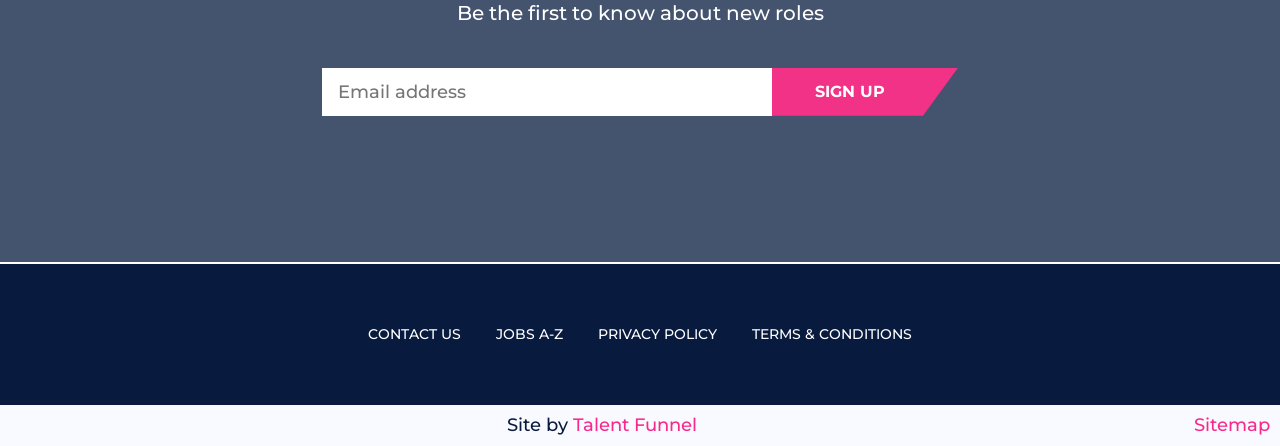Provide the bounding box coordinates for the UI element that is described by this text: "Terms & Conditions". The coordinates should be in the form of four float numbers between 0 and 1: [left, top, right, bottom].

[0.588, 0.726, 0.712, 0.773]